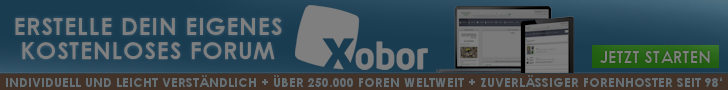Detail every aspect of the image in your caption.

The image promotes the creation of a free forum using Xobor, featuring a visually appealing design with a gradient background in shades of blue. The text emphasizes the ease and individual approach of setting up a forum, stating "ERSTELE DEIN EIGENES KOSTENLOSES FORUM" (Create your own free forum) prominently. Below, it highlights the platform's extensive reach, mentioning over 250,000 forums worldwide. The call to action "JETZT STARTEN" (Start now) is displayed in bold, encouraging immediate engagement. The overall layout conveys a sense of reliability and community, inviting users to explore the possibilities of hosting their own forum.